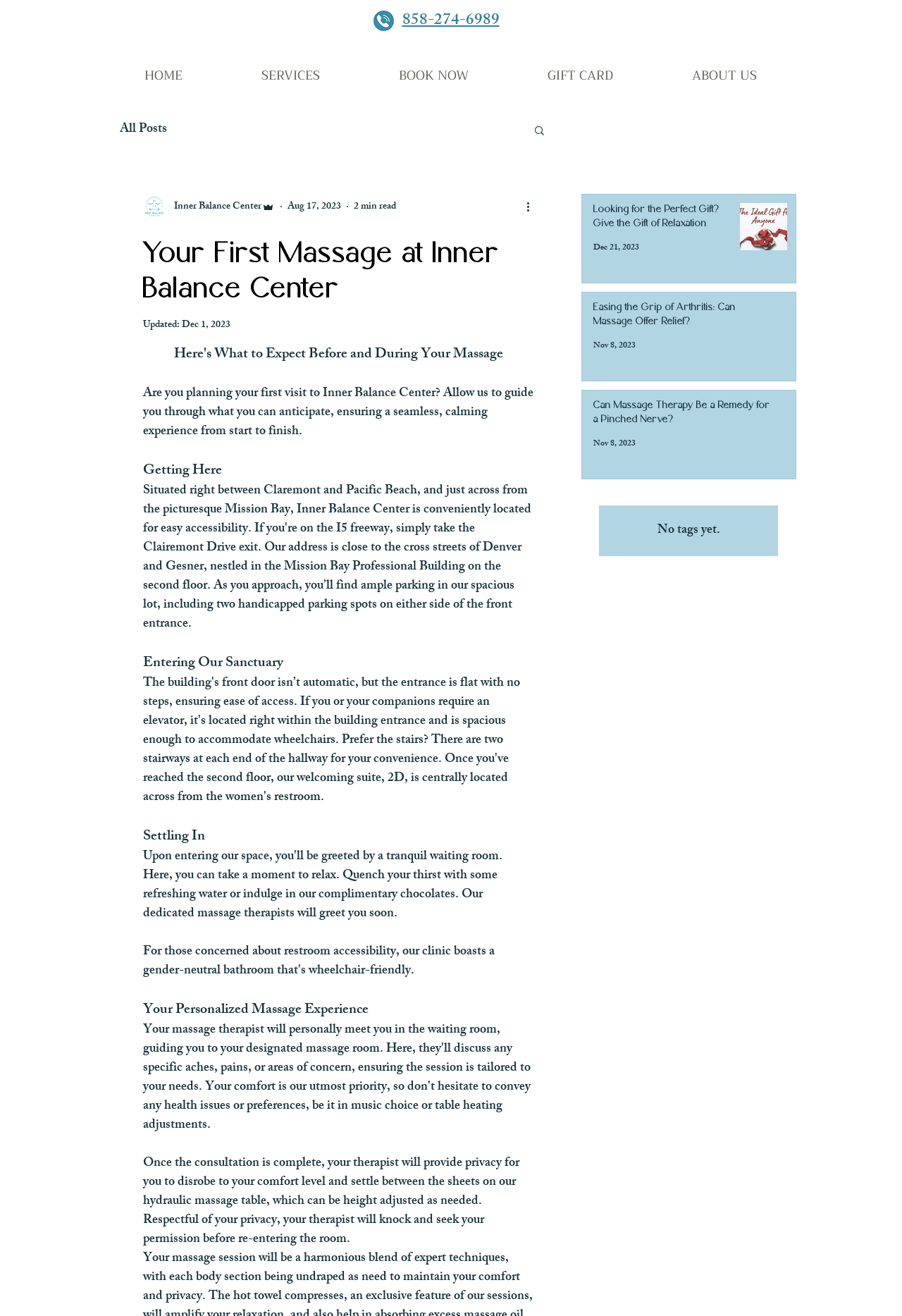How many posts are listed in the 'Post list' section?
Look at the image and construct a detailed response to the question.

The 'Post list' section displays three posts, each with a title, date, and a brief description.